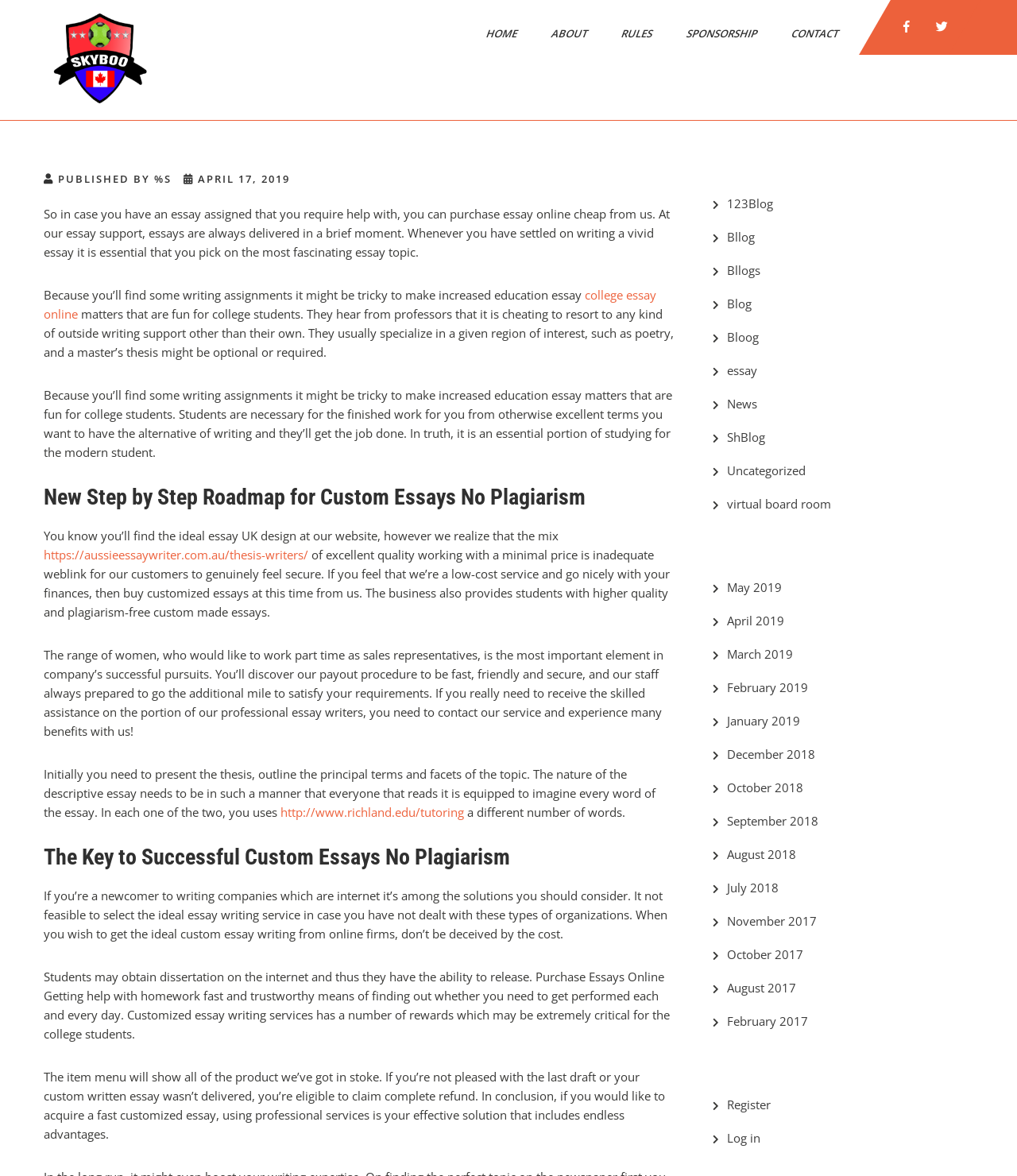Find the bounding box coordinates for the area that should be clicked to accomplish the instruction: "Click on the 'https://aussieessaywriter.com.au/thesis-writers/' link".

[0.043, 0.465, 0.303, 0.478]